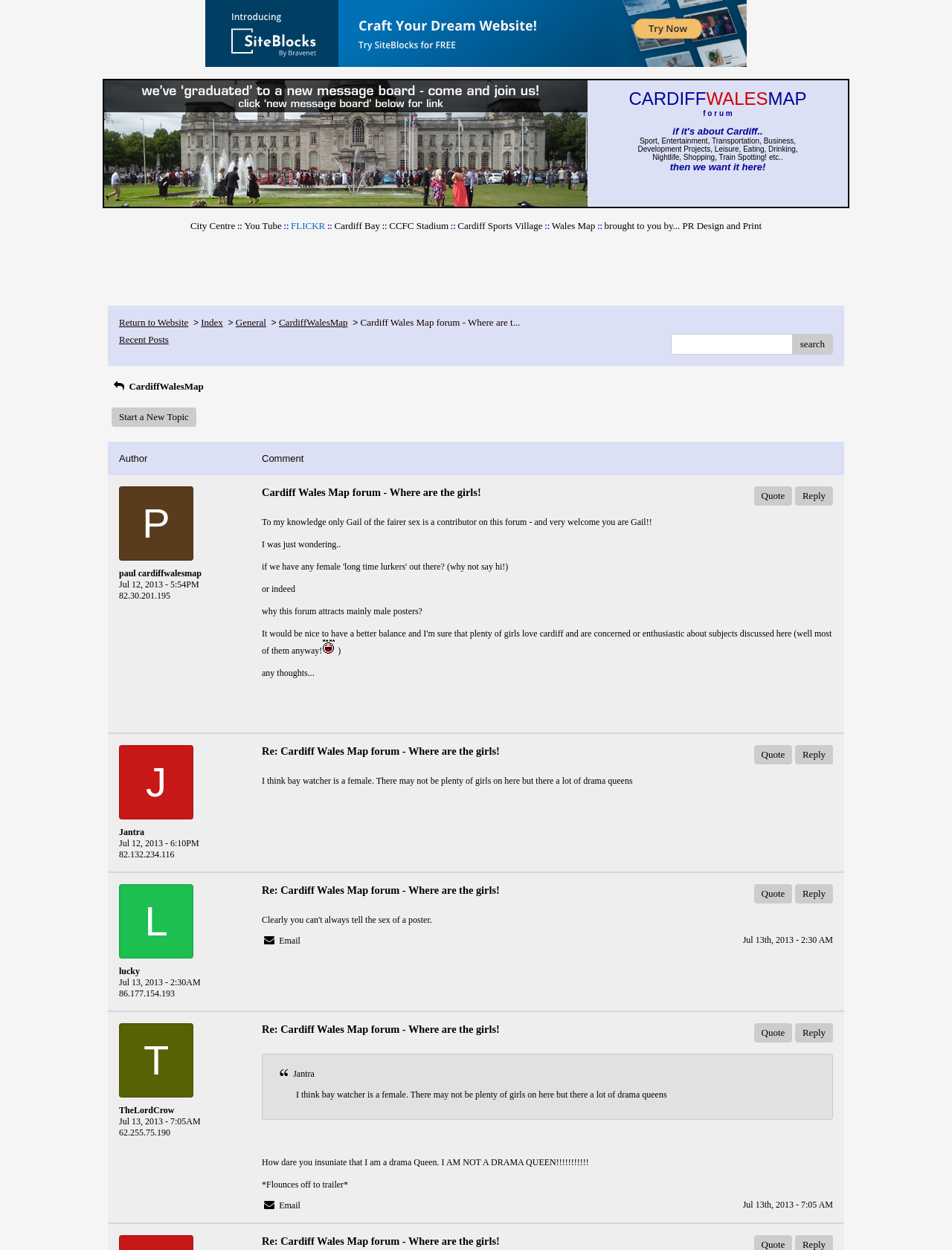Can you specify the bounding box coordinates for the region that should be clicked to fulfill this instruction: "Reply to a post".

[0.835, 0.389, 0.875, 0.405]